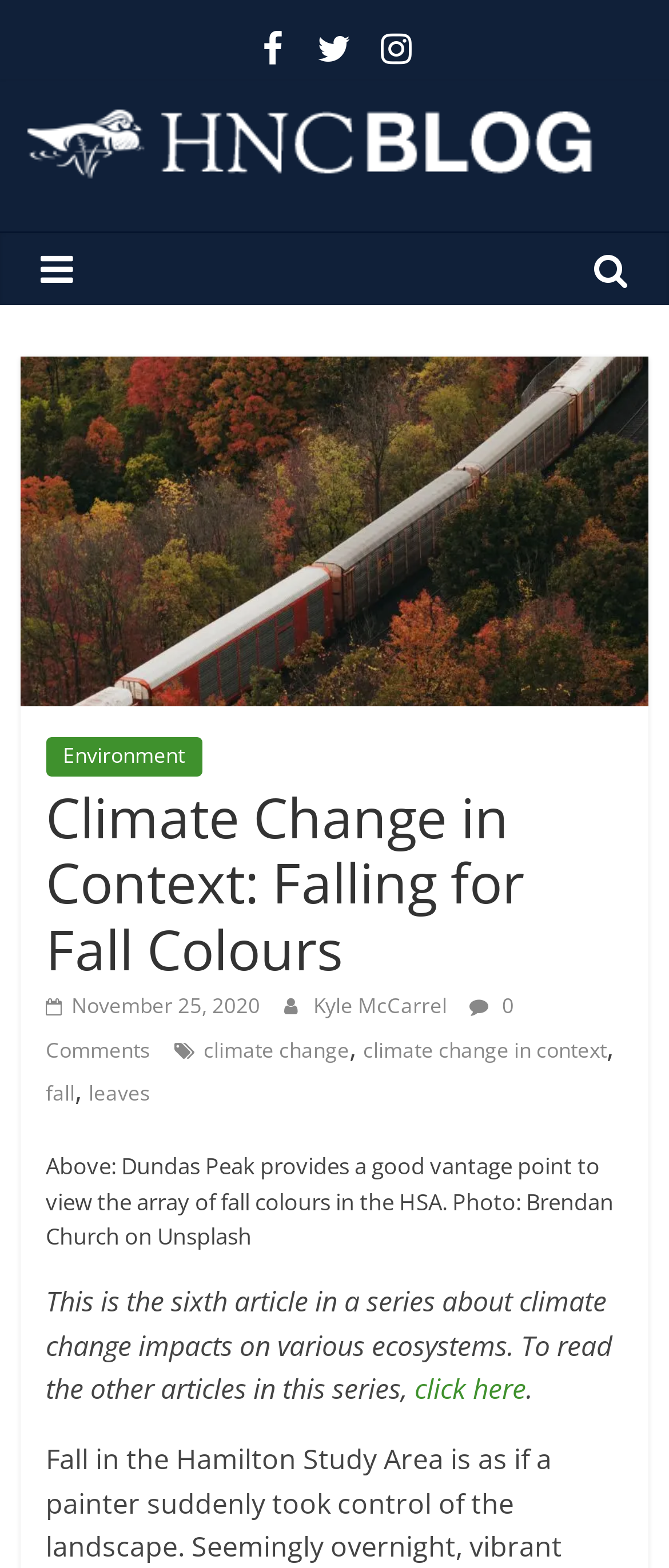Produce an elaborate caption capturing the essence of the webpage.

The webpage is about an article titled "Climate Change in Context: Falling for Fall Colours" from HNC. At the top, there are three social media links and a link to the HNC website, which also has an image of the HNC logo. Below the title, there is a heading that says "HNC" and a link to the HNC website. To the right of the heading, there is a static text that says "Blog".

The main content of the article is divided into sections. The first section has a heading that says "Climate Change in Context: Falling for Fall Colours" and is followed by the publication date, November 25, 2020. Below the publication date, there are links to the author's name, Kyle McCarrel, and a comment section with 0 comments.

The article is tagged with several keywords, including "climate change", "climate change in context", and "fall". There are also links to related articles in the series about climate change impacts on various ecosystems.

The article features an image with a caption that says "Above: Dundas Peak provides a good vantage point to view the array of fall colours in the HSA. Photo: Brendan Church on Unsplash". Below the image, there is a paragraph of text that introduces the article series and invites readers to click on a link to read the other articles in the series.